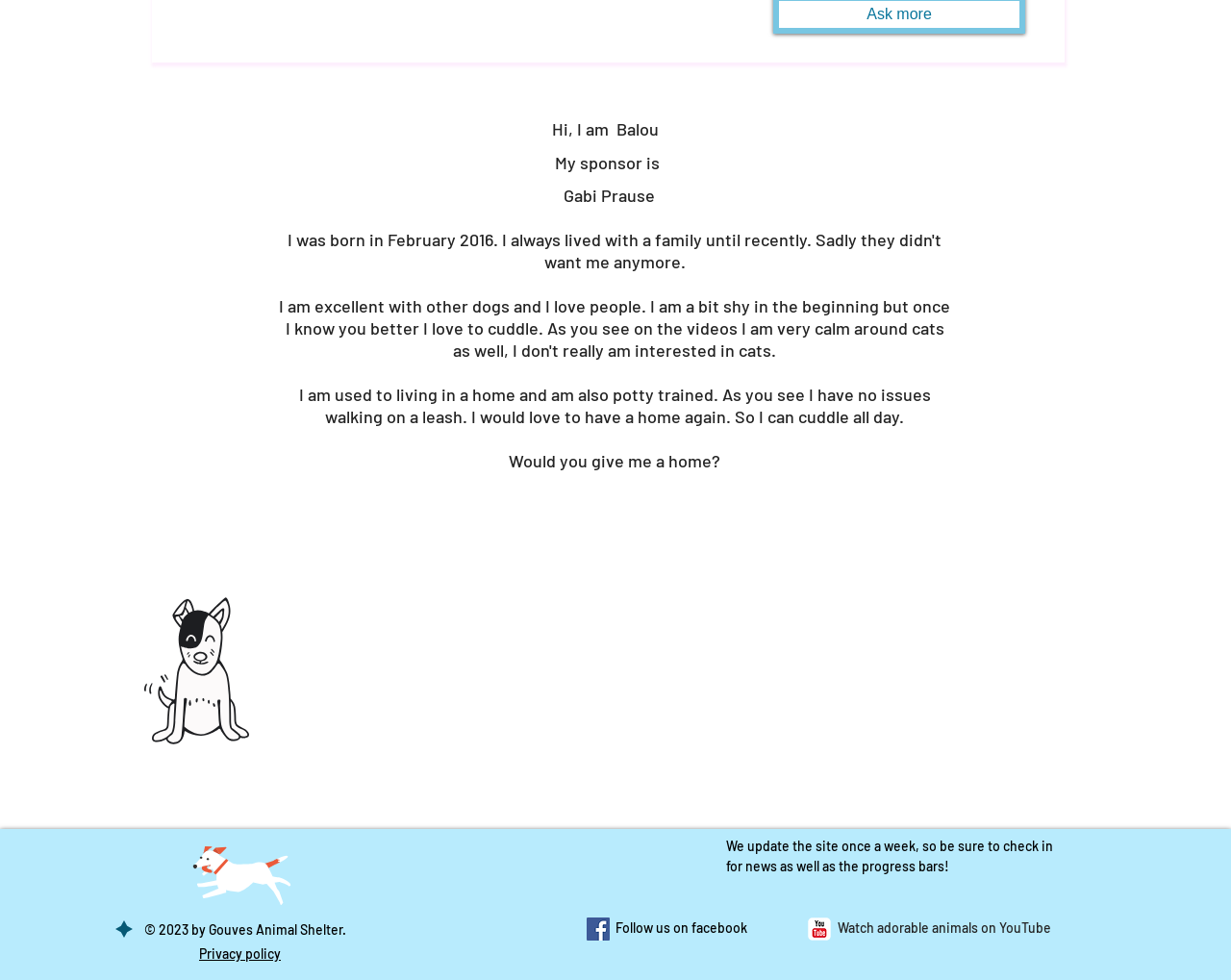Find and provide the bounding box coordinates for the UI element described with: "aria-label="c-youtube"".

[0.656, 0.936, 0.675, 0.96]